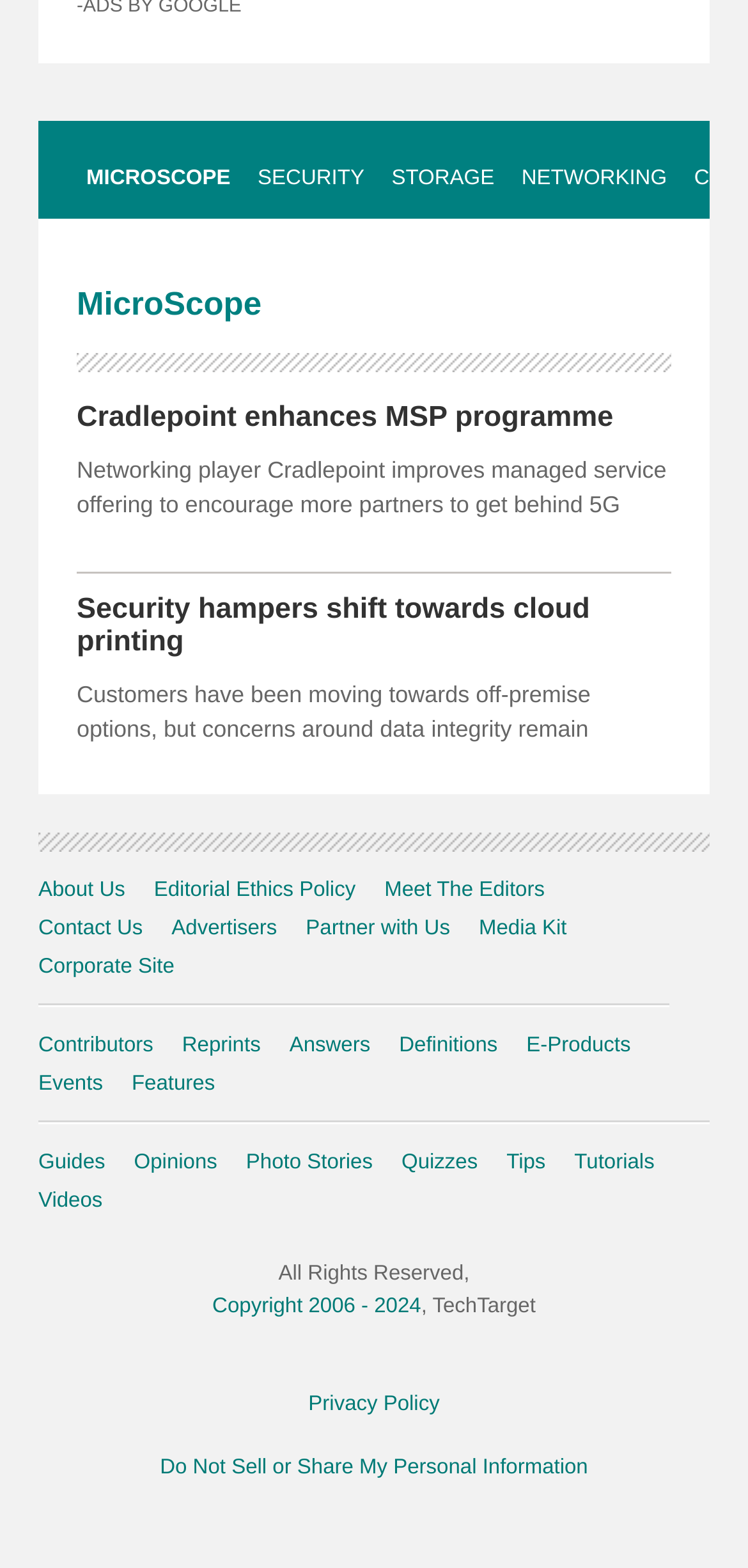Refer to the image and provide an in-depth answer to the question:
What is the copyright year range of this website?

To find the copyright year range, I looked for the static text element with the text 'All Rights Reserved,' and then found the nearby link element with the text 'Copyright 2006 - 2024'. This indicates that the copyright year range of this website is from 2006 to 2024.